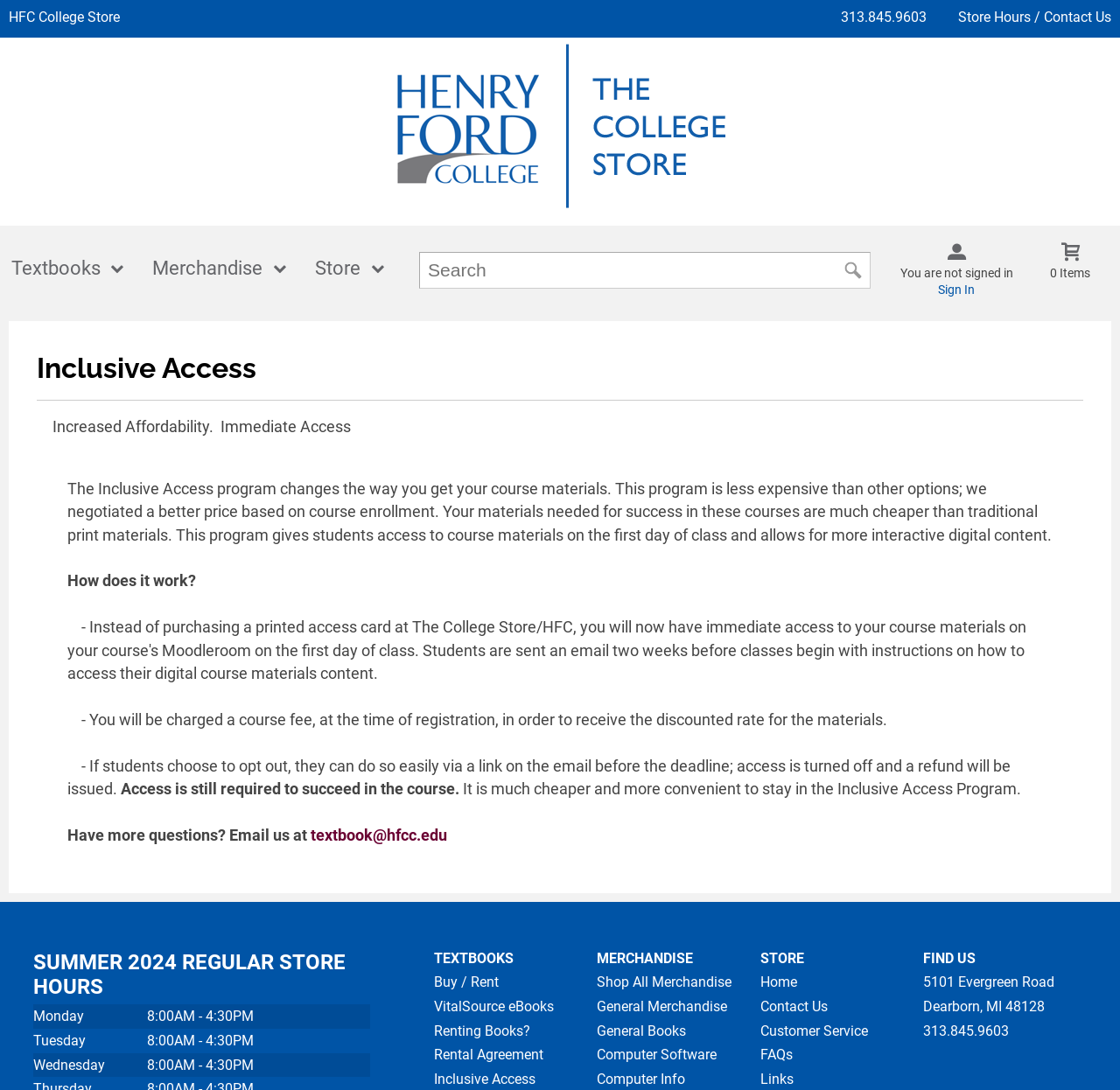Pinpoint the bounding box coordinates of the clickable element needed to complete the instruction: "Enter text in the search box". The coordinates should be provided as four float numbers between 0 and 1: [left, top, right, bottom].

[0.382, 0.235, 0.712, 0.26]